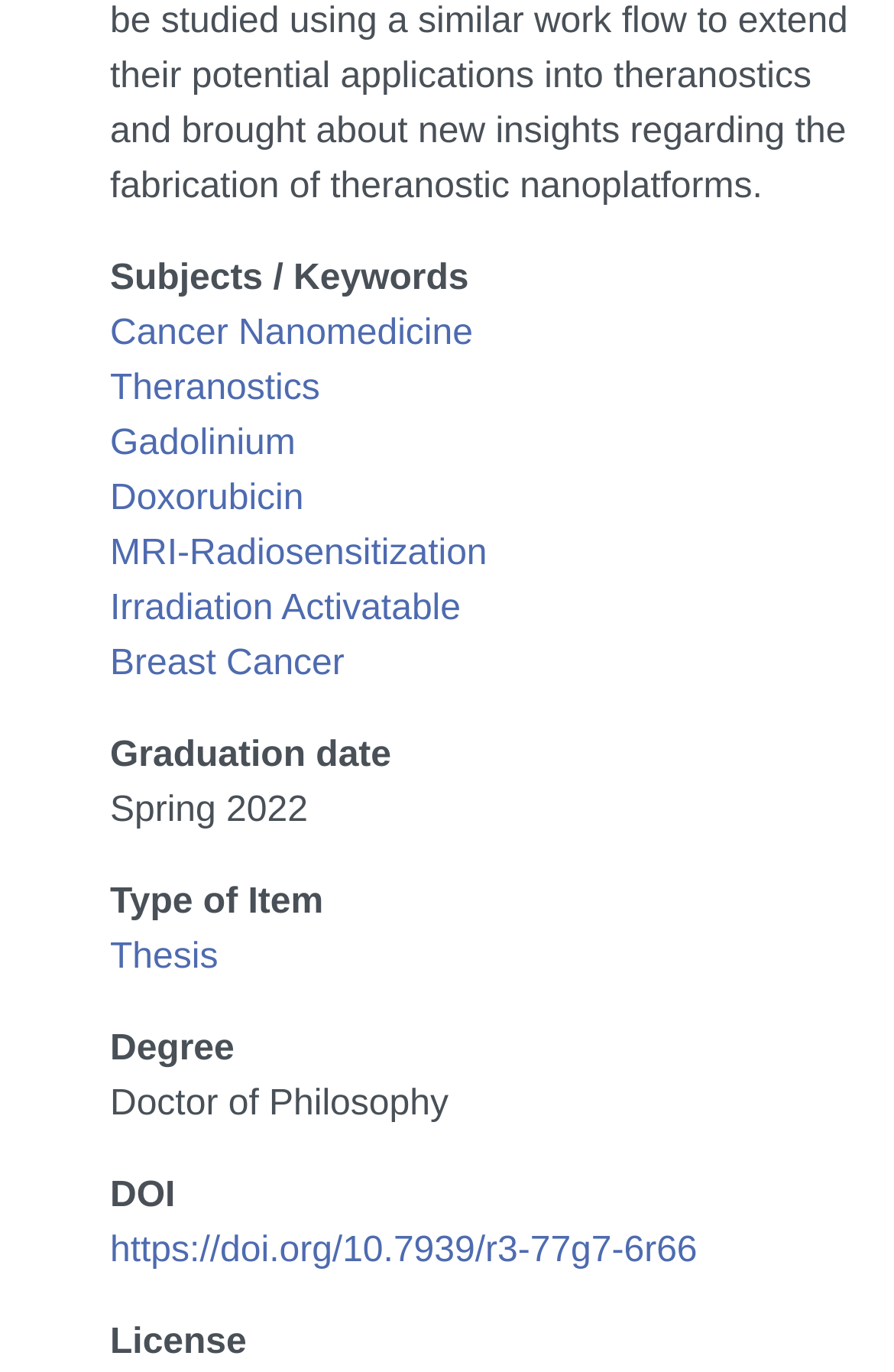Give the bounding box coordinates for this UI element: "Gadolinium". The coordinates should be four float numbers between 0 and 1, arranged as [left, top, right, bottom].

[0.123, 0.309, 0.331, 0.338]